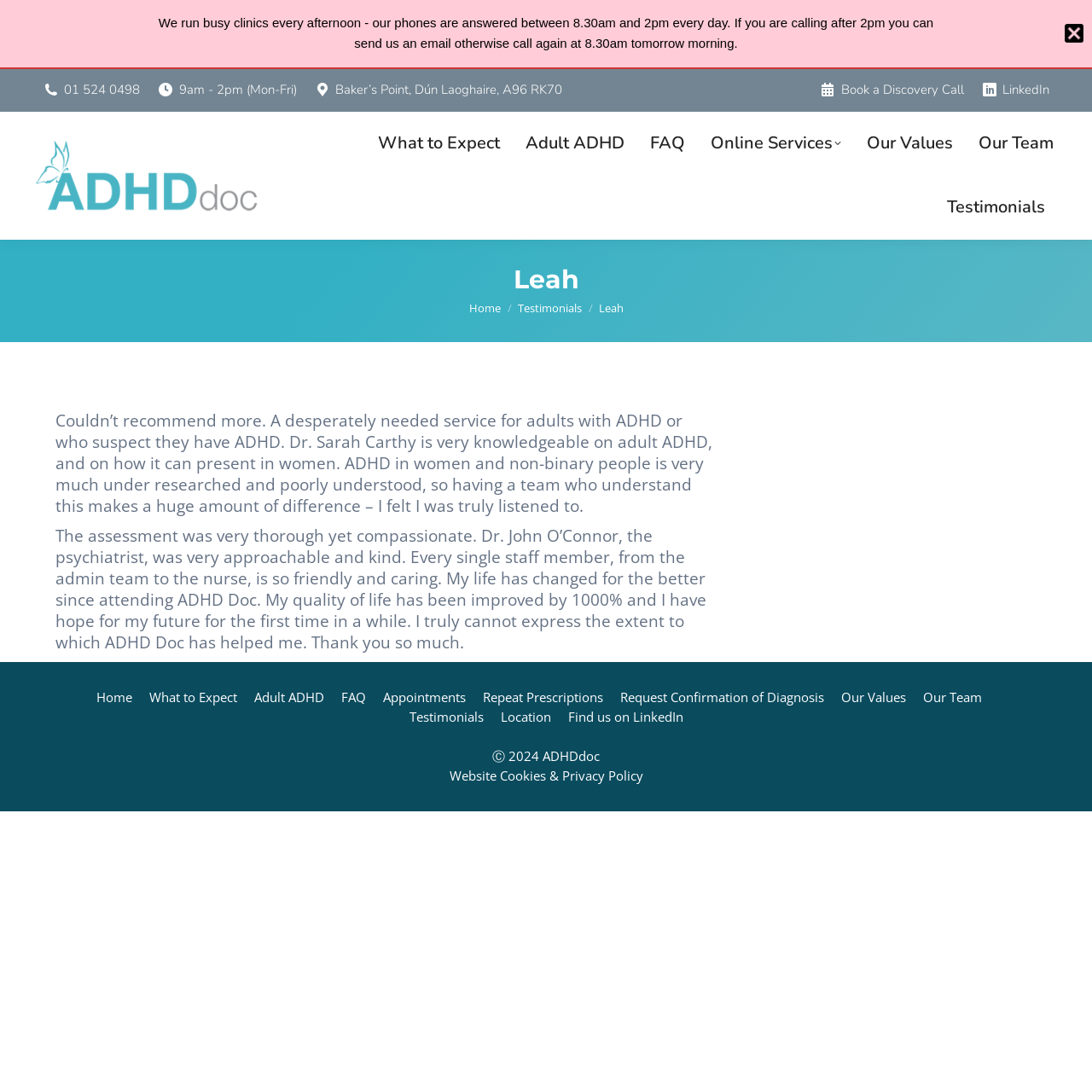For the given element description LinkedIn, determine the bounding box coordinates of the UI element. The coordinates should follow the format (top-left x, top-left y, bottom-right x, bottom-right y) and be within the range of 0 to 1.

[0.898, 0.074, 0.961, 0.091]